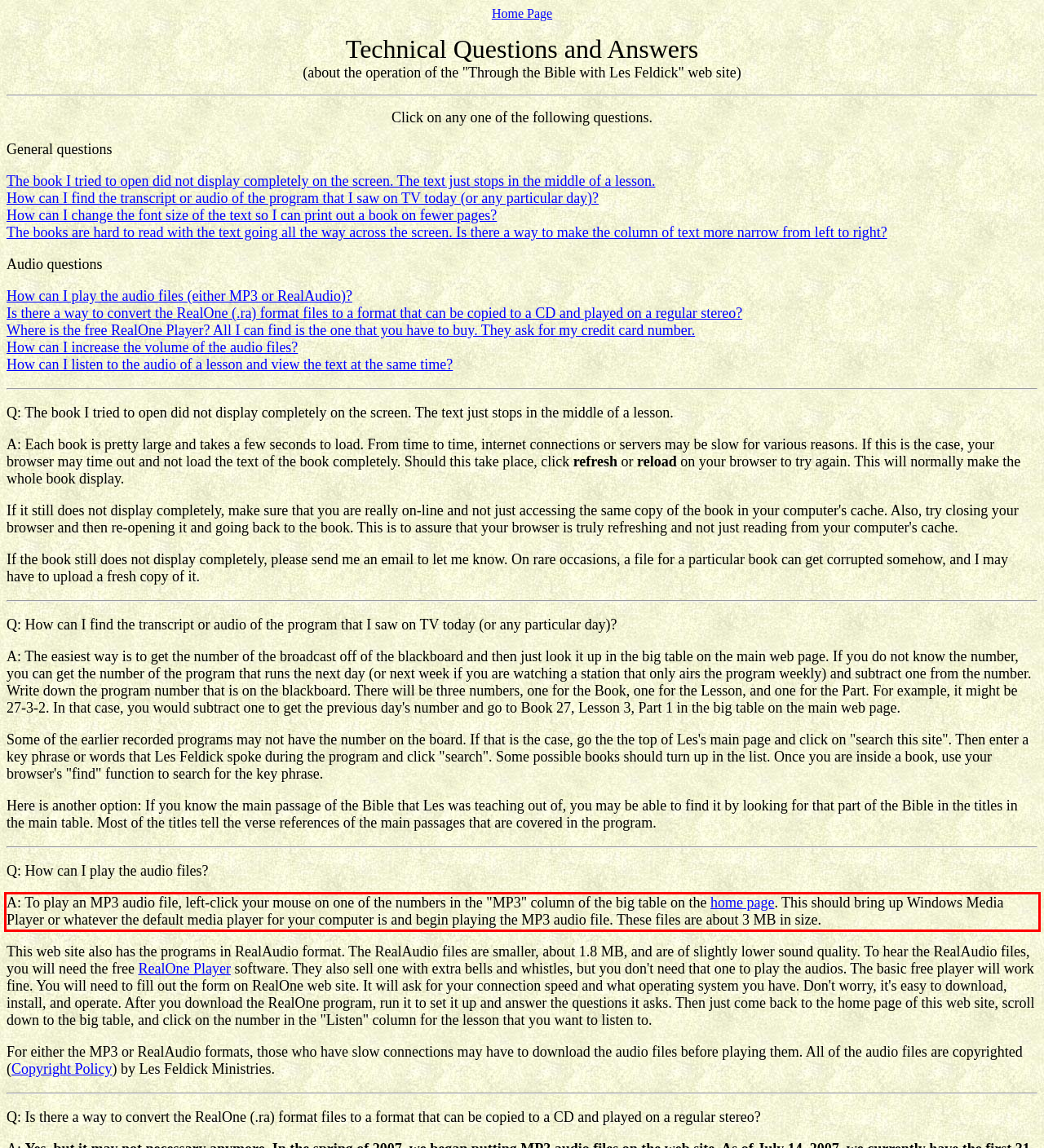You have a screenshot with a red rectangle around a UI element. Recognize and extract the text within this red bounding box using OCR.

A: To play an MP3 audio file, left-click your mouse on one of the numbers in the "MP3" column of the big table on the home page. This should bring up Windows Media Player or whatever the default media player for your computer is and begin playing the MP3 audio file. These files are about 3 MB in size.